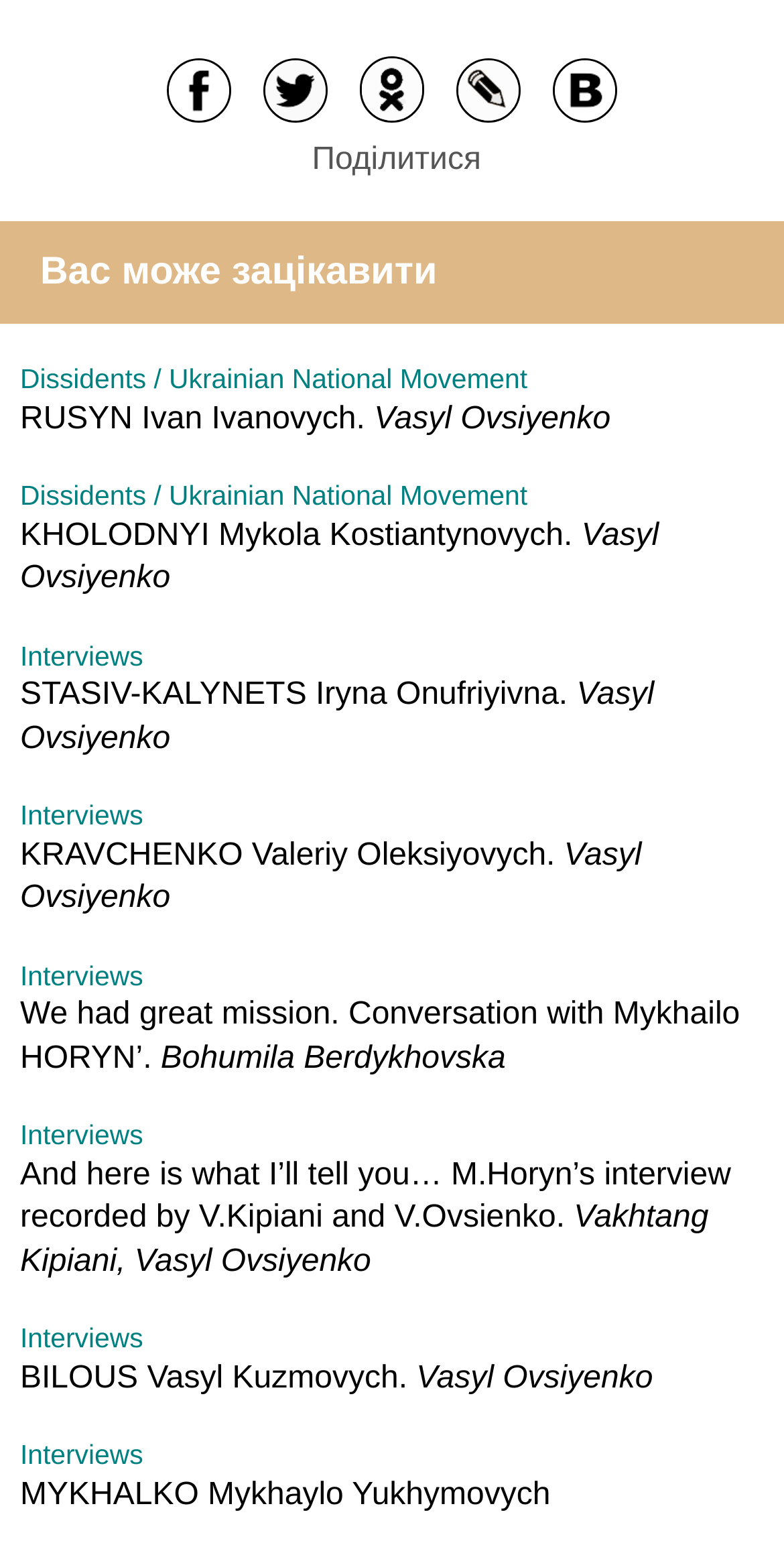Identify the bounding box coordinates of the area you need to click to perform the following instruction: "View Dissidents / Ukrainian National Movement".

[0.0, 0.236, 1.0, 0.257]